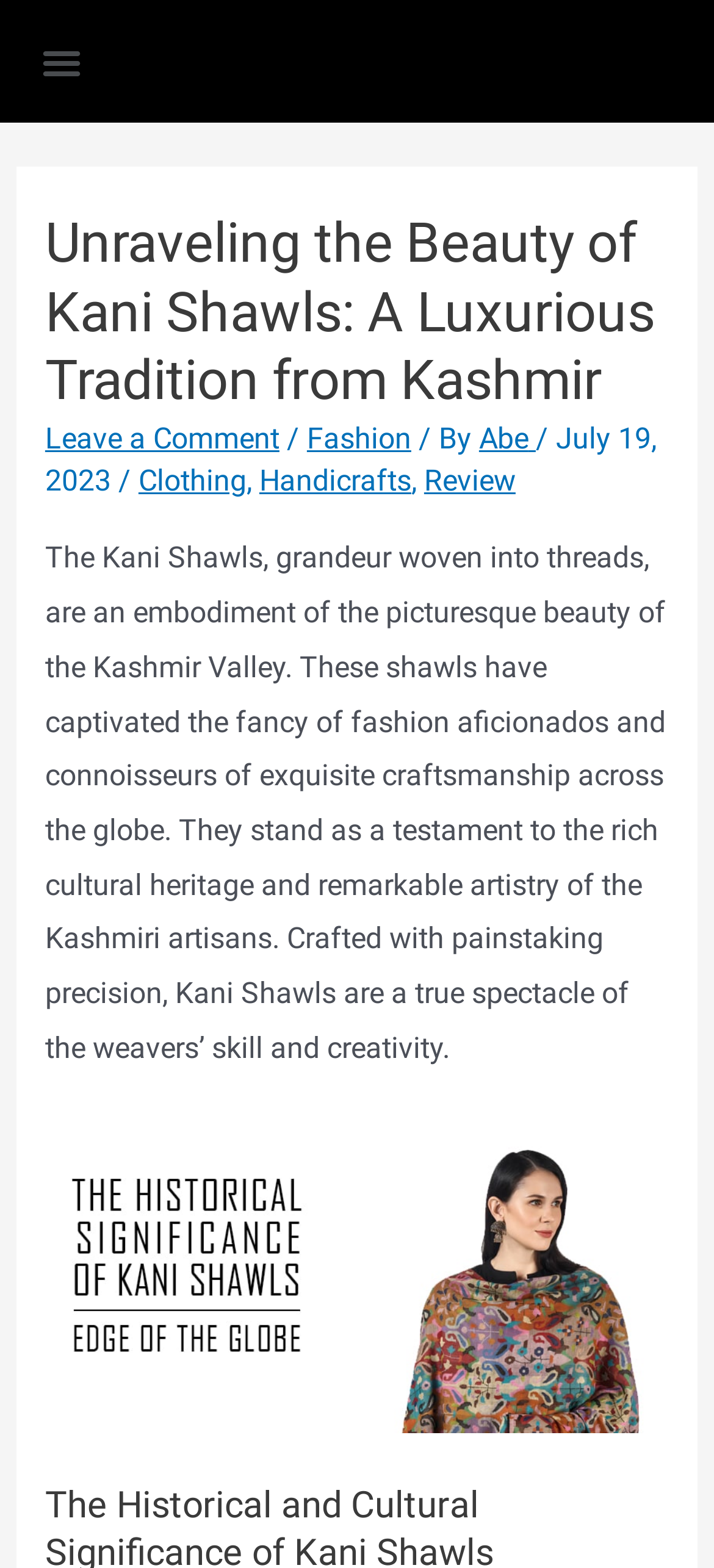Give a one-word or short phrase answer to the question: 
What is the author of the article?

Abe